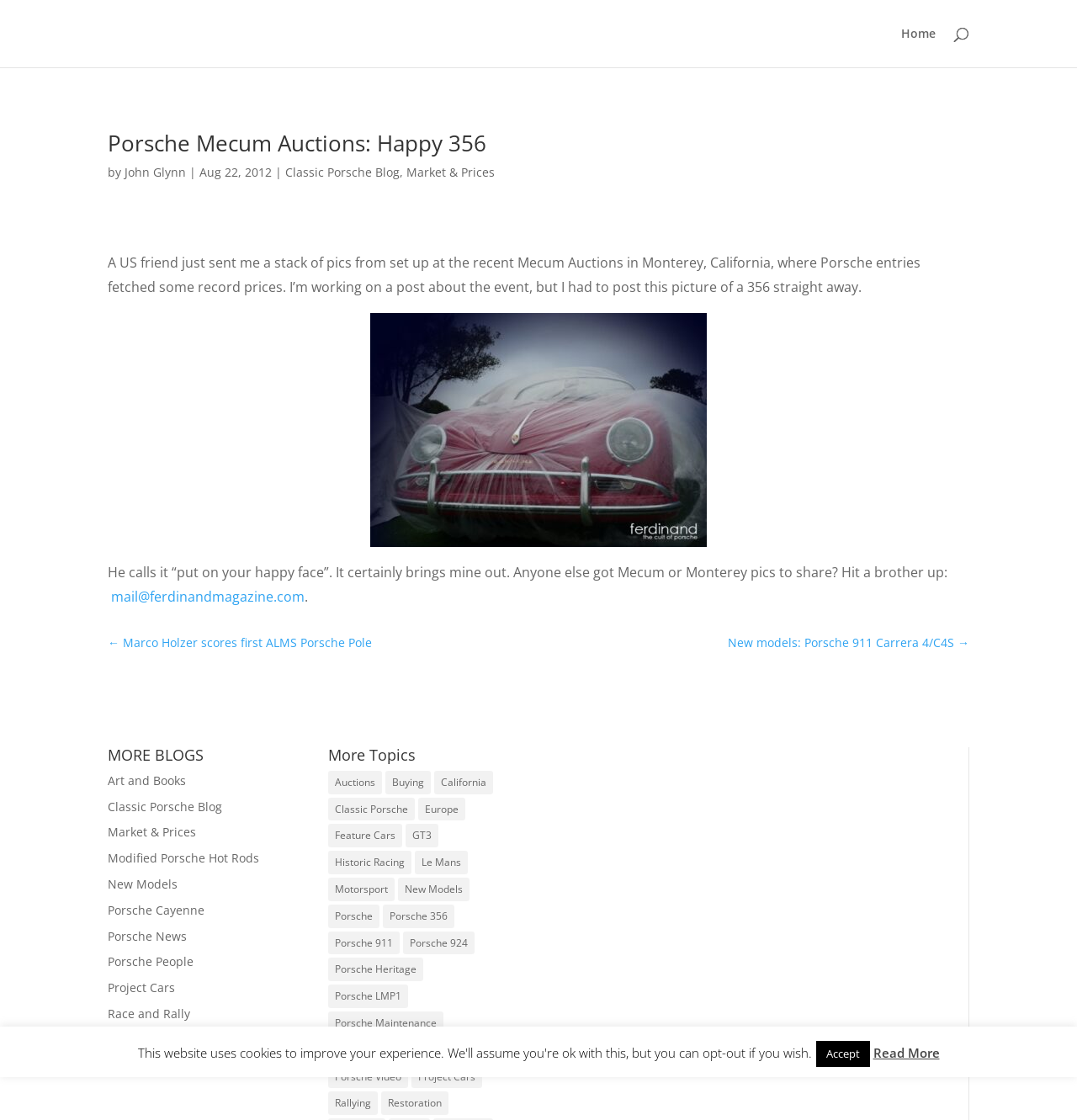Refer to the image and offer a detailed explanation in response to the question: What type of cars are being discussed in the blog post?

Based on the text 'A US friend just sent me a stack of pics from set up at the recent Mecum Auctions in Monterey, California, where Porsche entries fetched some record prices.' and the presence of links related to Porsche models, it is clear that the blog post is discussing Porsche cars.